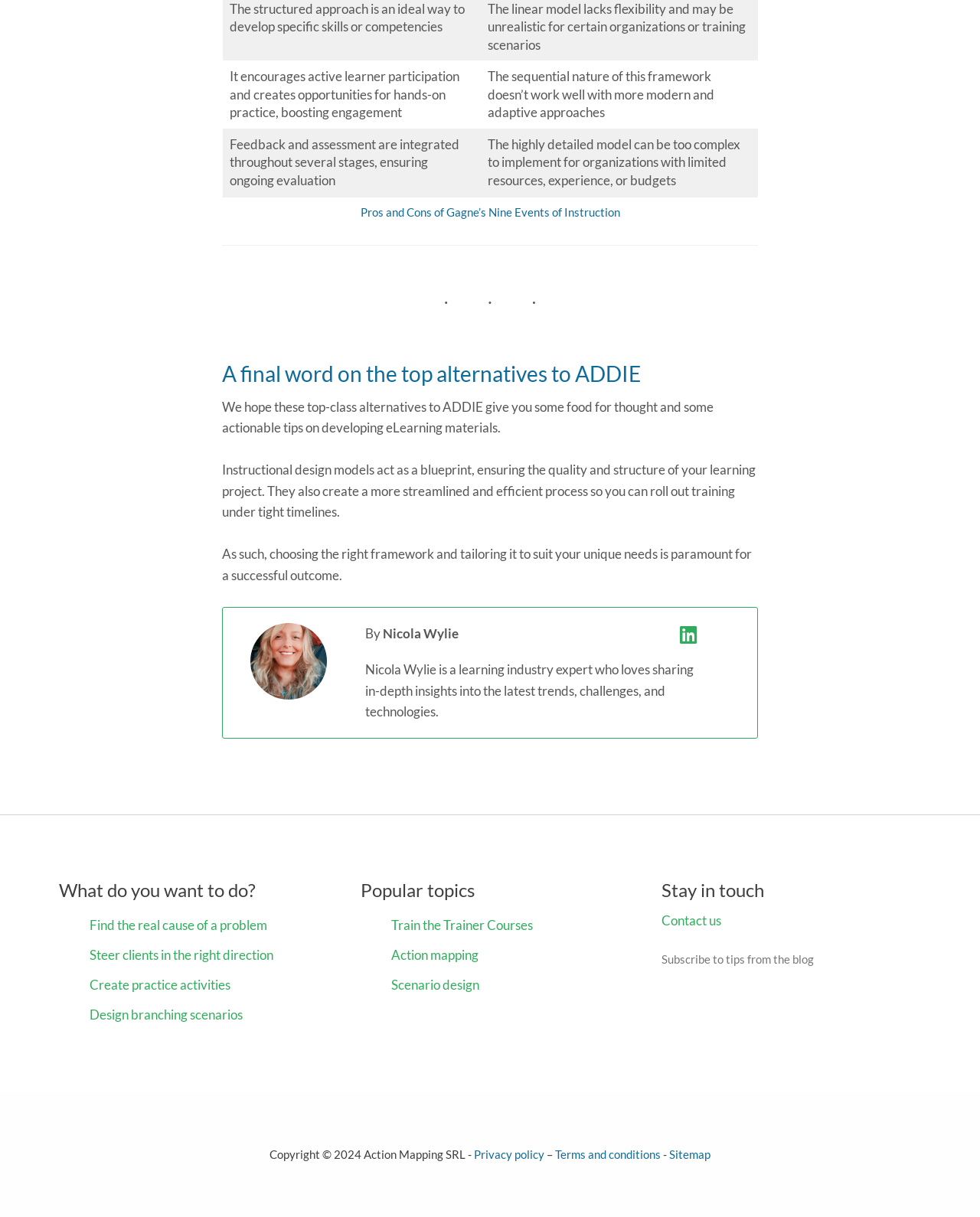Indicate the bounding box coordinates of the element that needs to be clicked to satisfy the following instruction: "Read about pros and cons of Gagne’s Nine Events of Instruction". The coordinates should be four float numbers between 0 and 1, i.e., [left, top, right, bottom].

[0.368, 0.169, 0.632, 0.18]